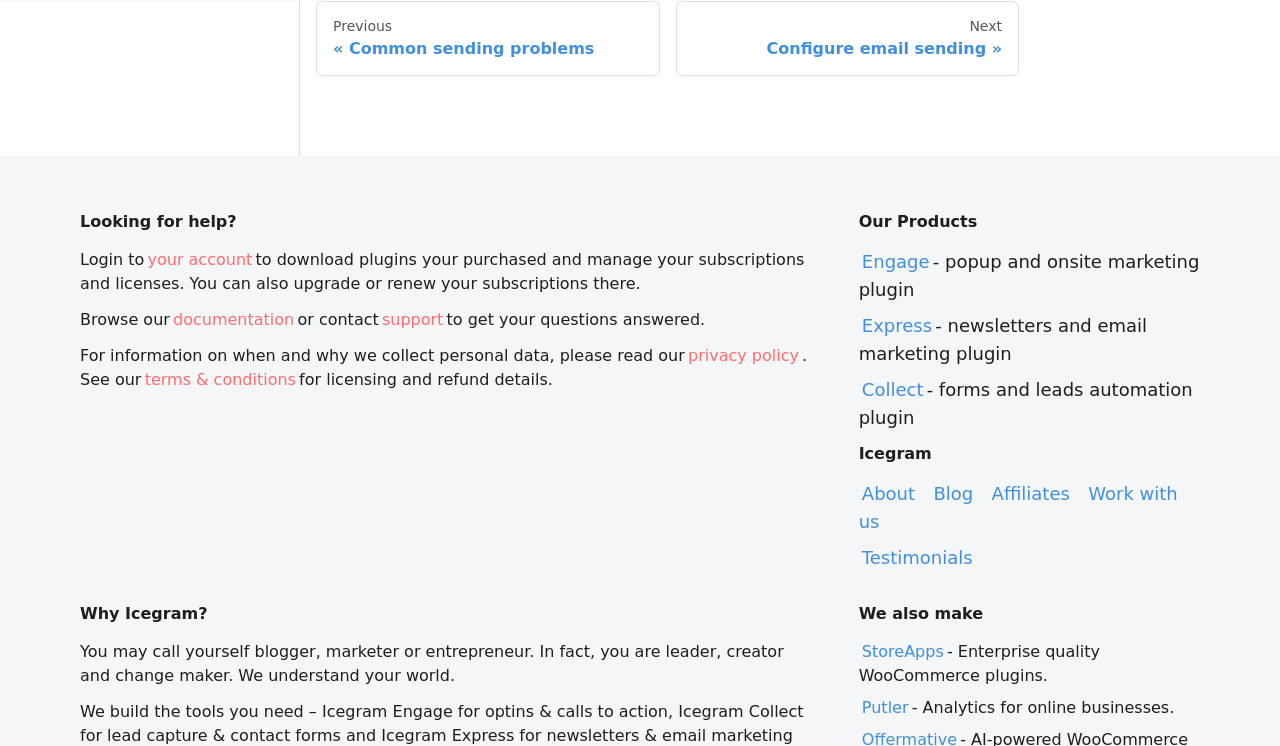Give a one-word or one-phrase response to the question:
What type of plugin is Engage?

Popup and onsite marketing